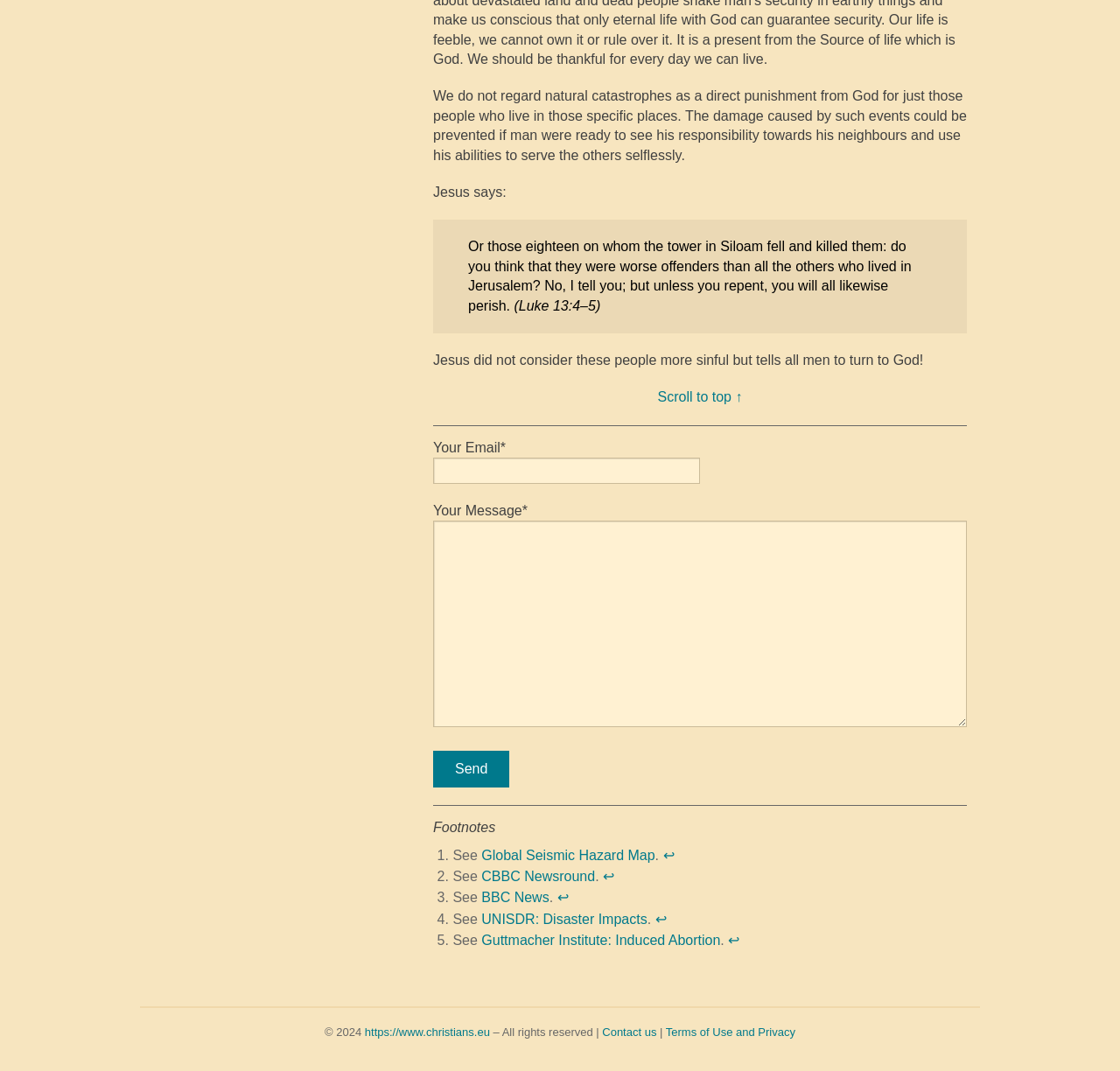Please predict the bounding box coordinates of the element's region where a click is necessary to complete the following instruction: "scroll to top". The coordinates should be represented by four float numbers between 0 and 1, i.e., [left, top, right, bottom].

[0.587, 0.364, 0.663, 0.378]